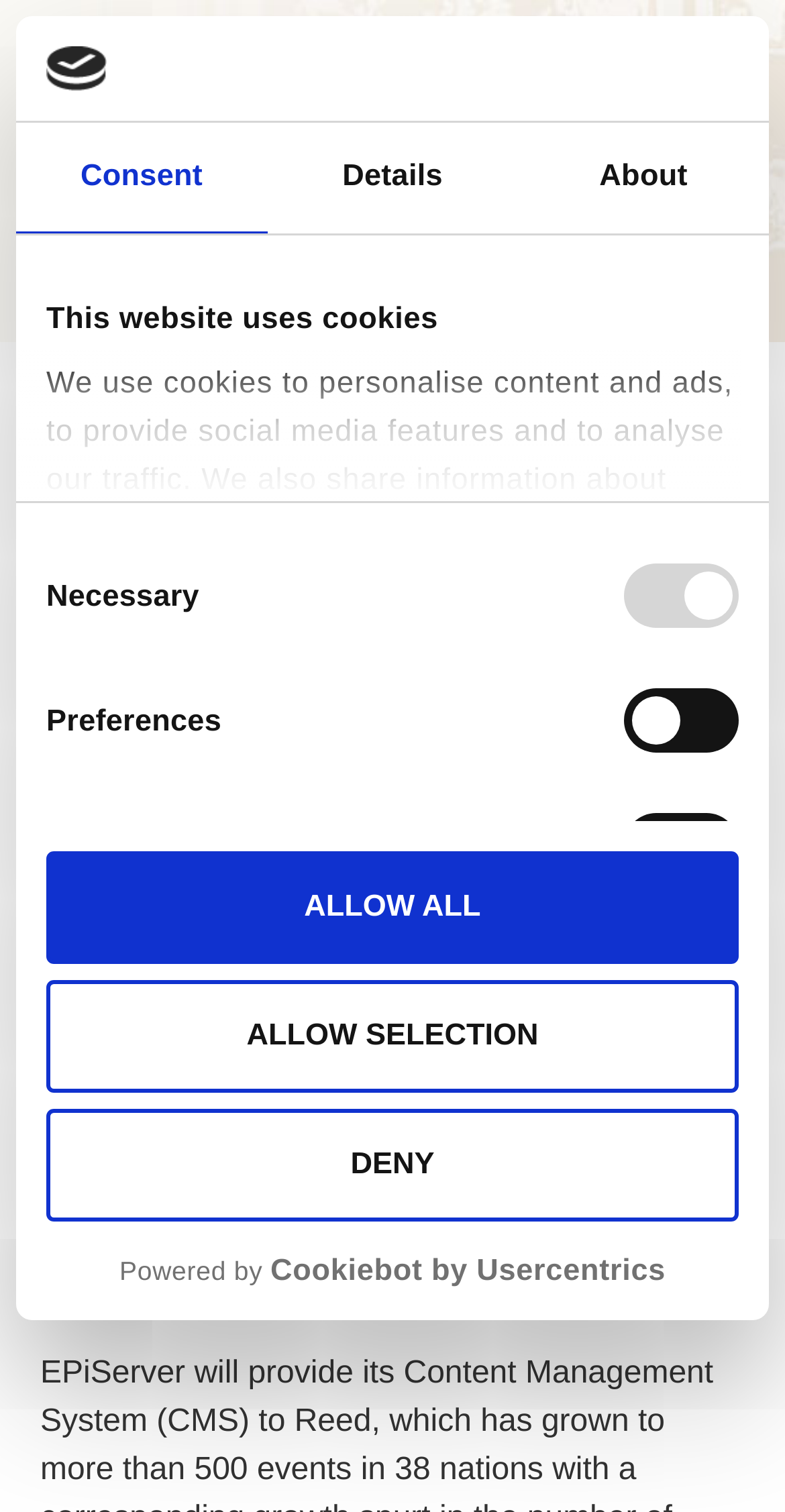Refer to the image and answer the question with as much detail as possible: What is the purpose of the buttons at the bottom of the webpage?

The buttons at the bottom of the webpage, such as 'Share on facebook', 'Share on twitter', etc., are likely used to share the article on various social media platforms, allowing users to easily share the news with others.